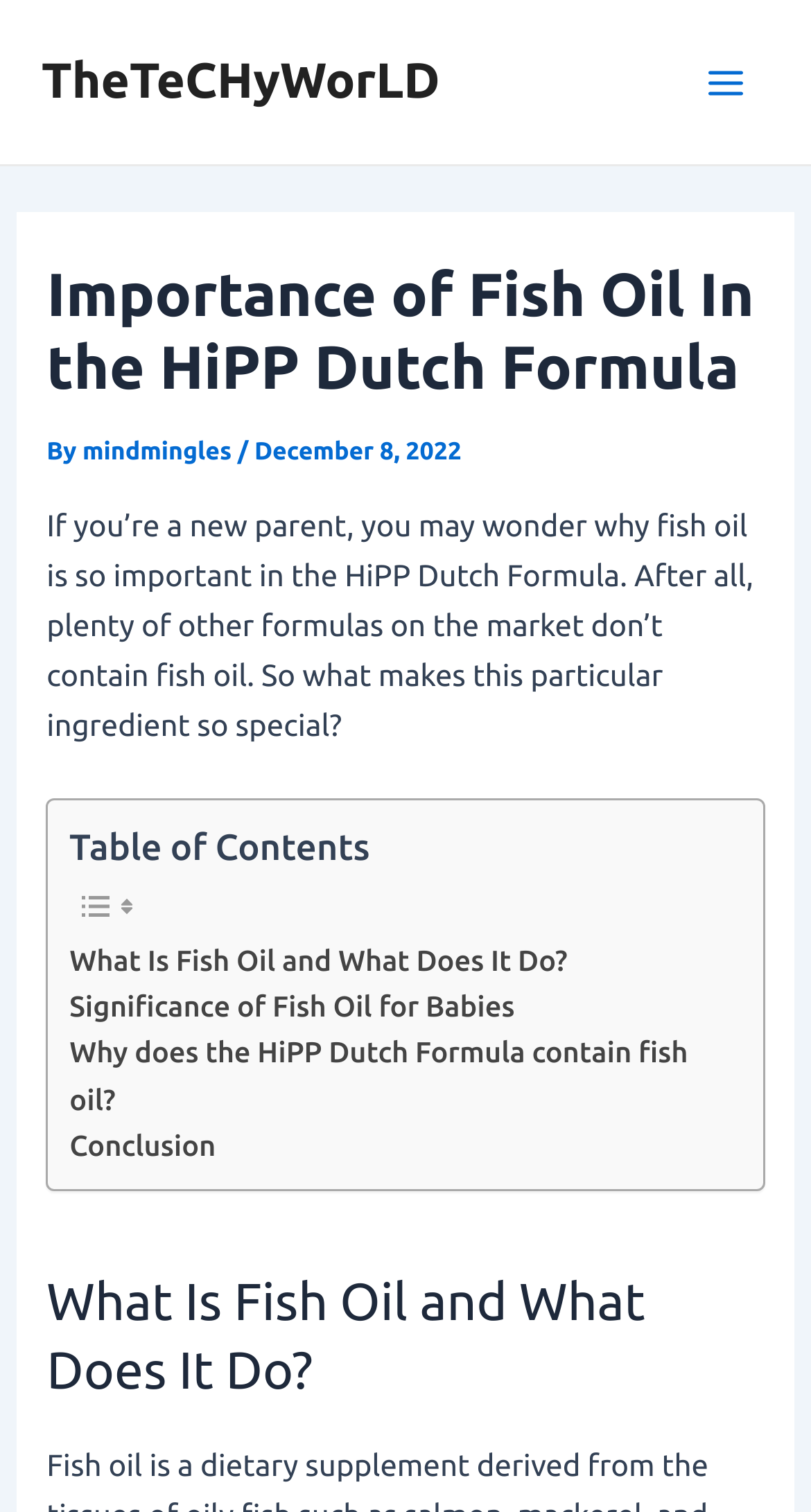What is the first topic in the table of contents?
Please answer using one word or phrase, based on the screenshot.

What Is Fish Oil and What Does It Do?